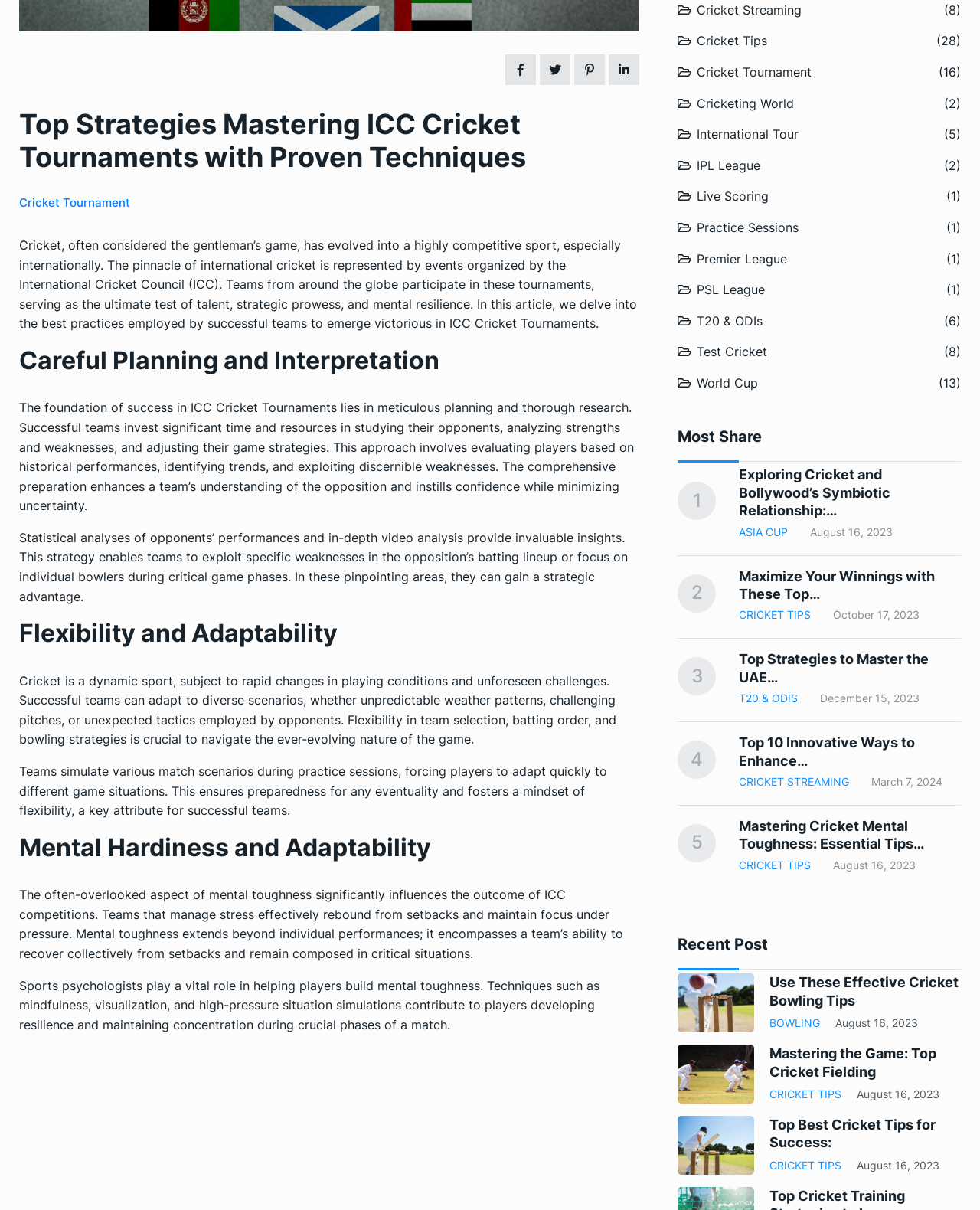Locate the bounding box coordinates for the element described below: "Cricket Pitch". The coordinates must be four float values between 0 and 1, formatted as [left, top, right, bottom].

[0.465, 0.487, 0.559, 0.5]